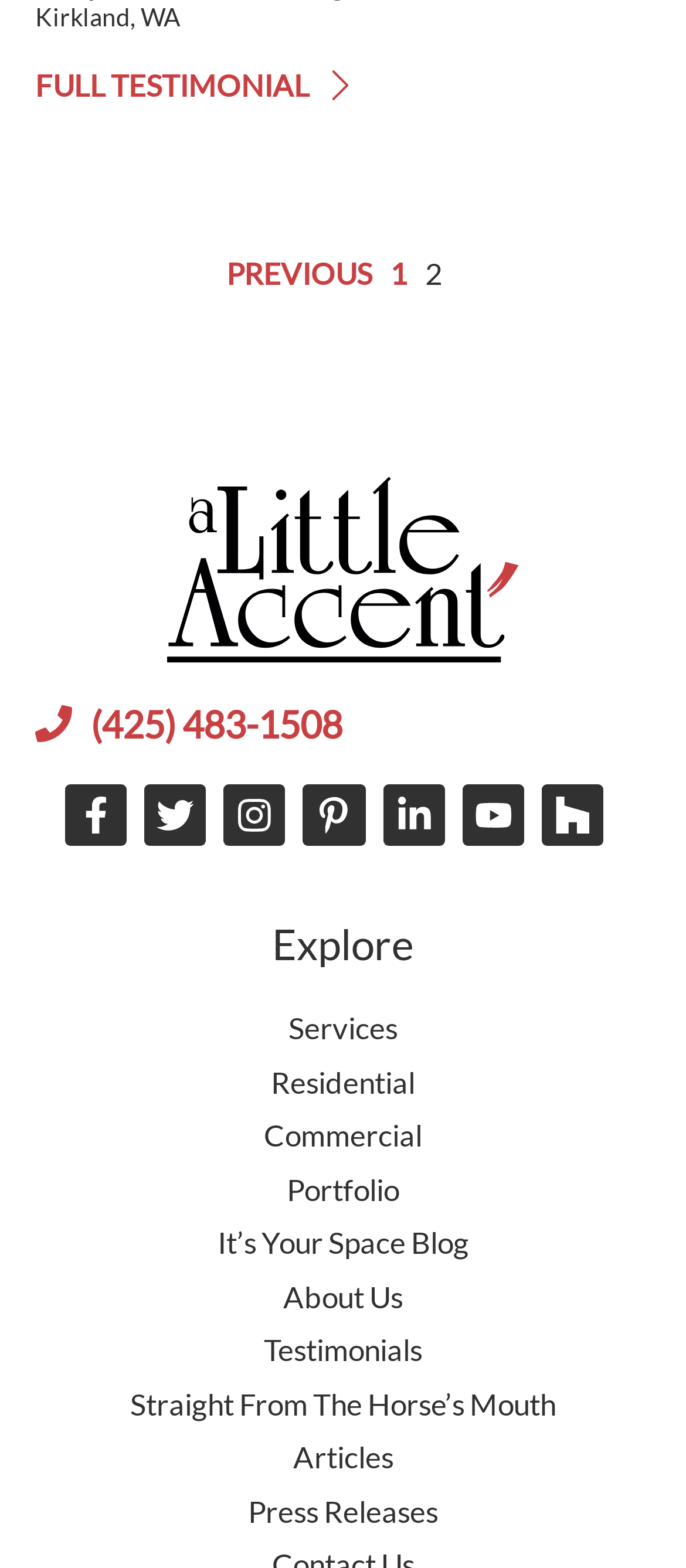Identify the bounding box coordinates of the region that needs to be clicked to carry out this instruction: "Call the phone number". Provide these coordinates as four float numbers ranging from 0 to 1, i.e., [left, top, right, bottom].

[0.132, 0.447, 0.499, 0.477]